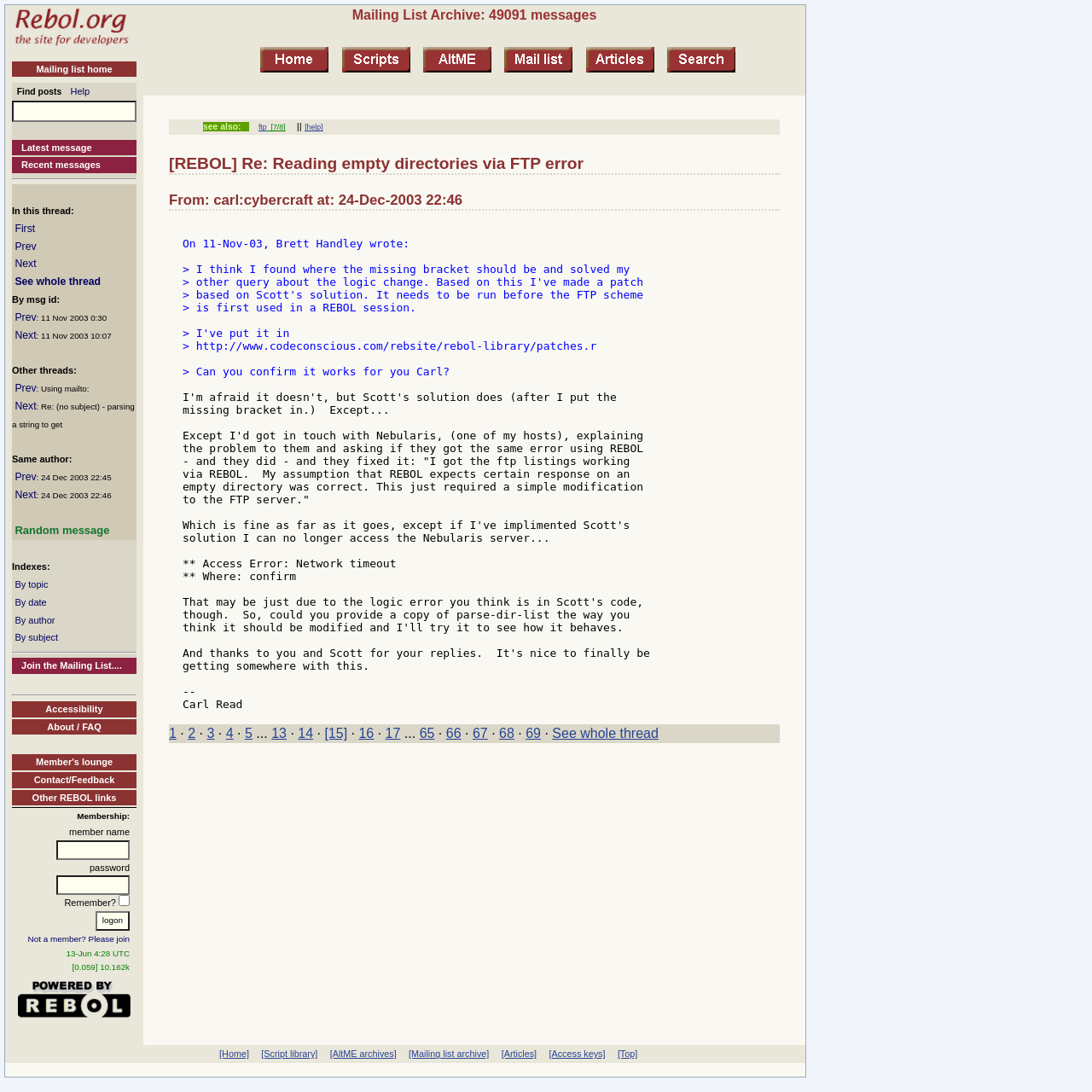Find the bounding box coordinates for the UI element whose description is: "parent_node: Membership: alt="member name" name="user-name"". The coordinates should be four float numbers between 0 and 1, in the format [left, top, right, bottom].

[0.052, 0.769, 0.119, 0.787]